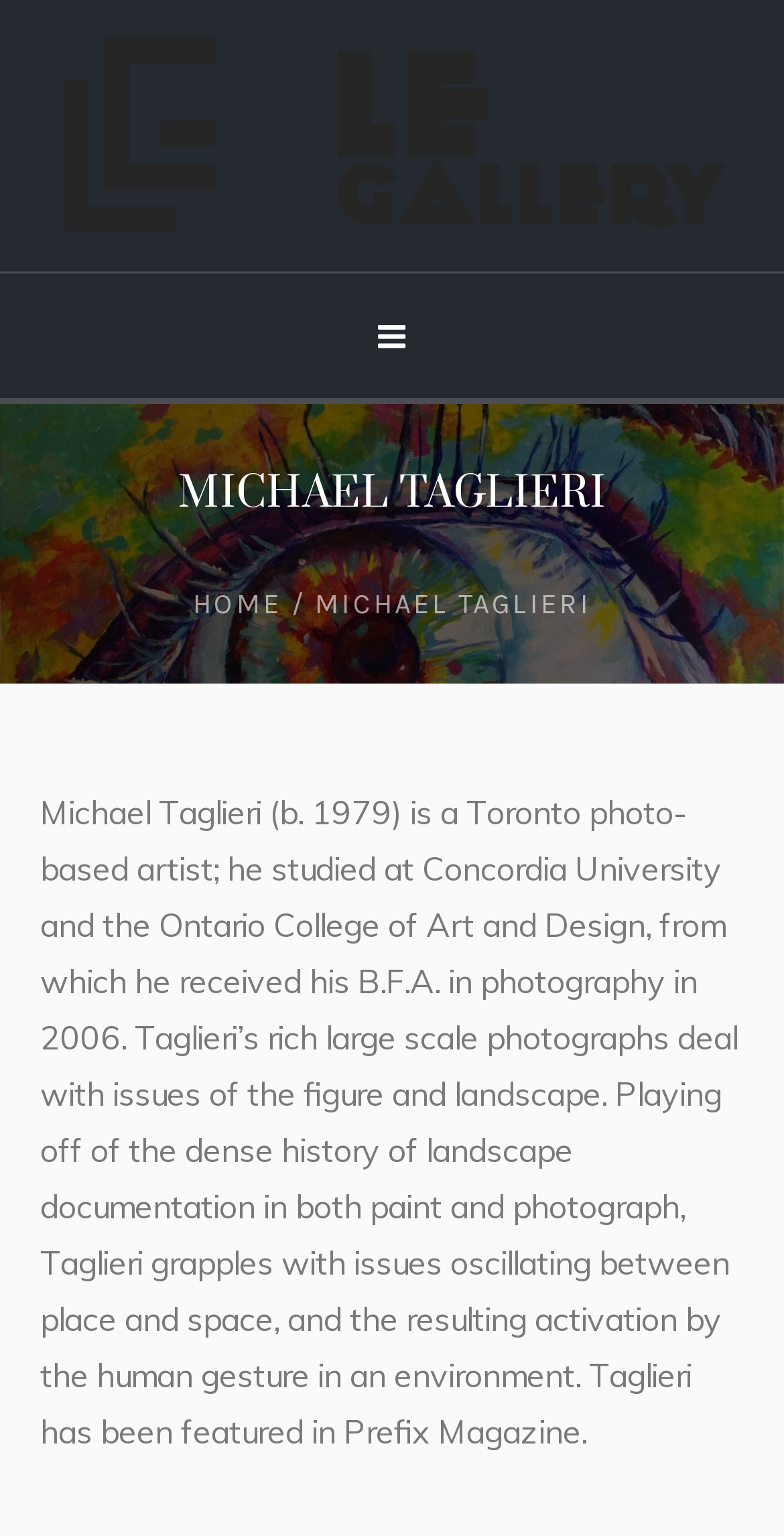What is the name of the magazine that featured the artist?
Answer the question with a single word or phrase by looking at the picture.

Prefix Magazine